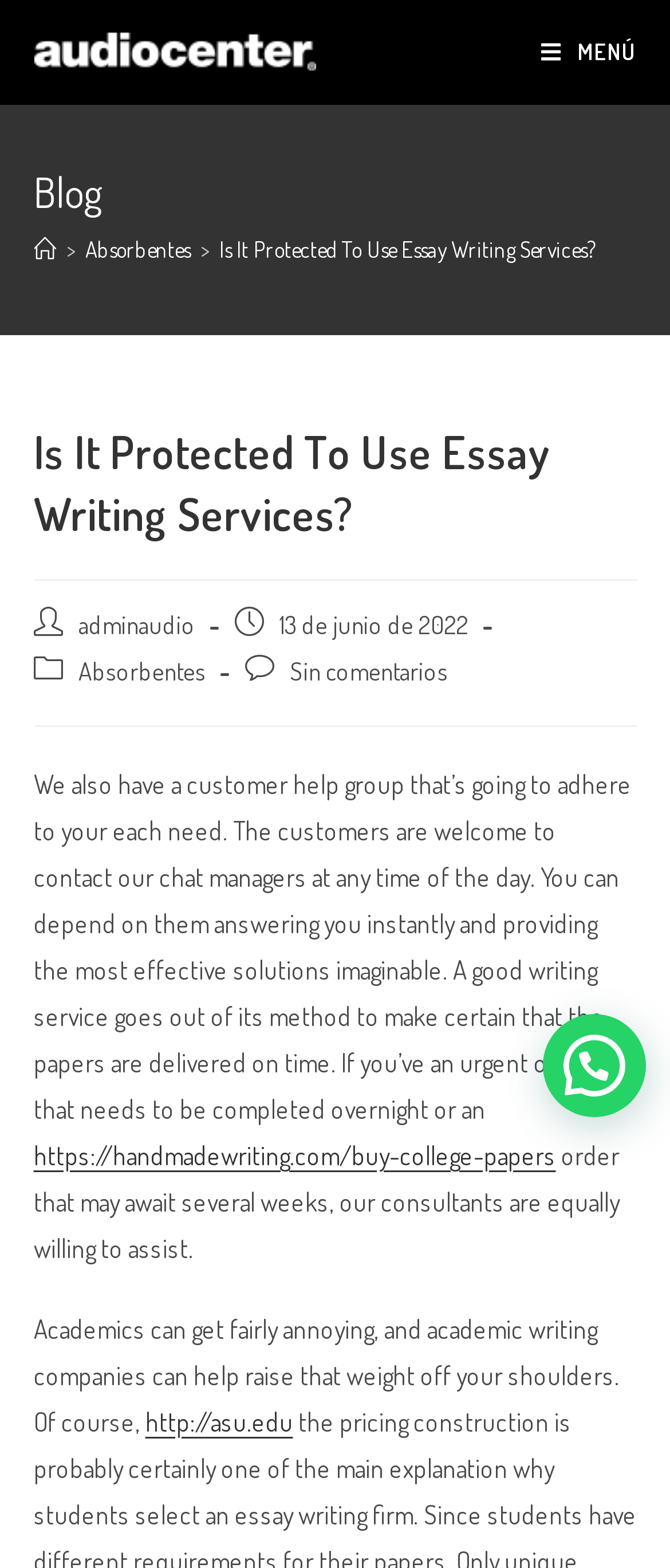Please identify the bounding box coordinates of the clickable region that I should interact with to perform the following instruction: "Click the 'Menú en móvil' link". The coordinates should be expressed as four float numbers between 0 and 1, i.e., [left, top, right, bottom].

[0.807, 0.024, 0.95, 0.042]